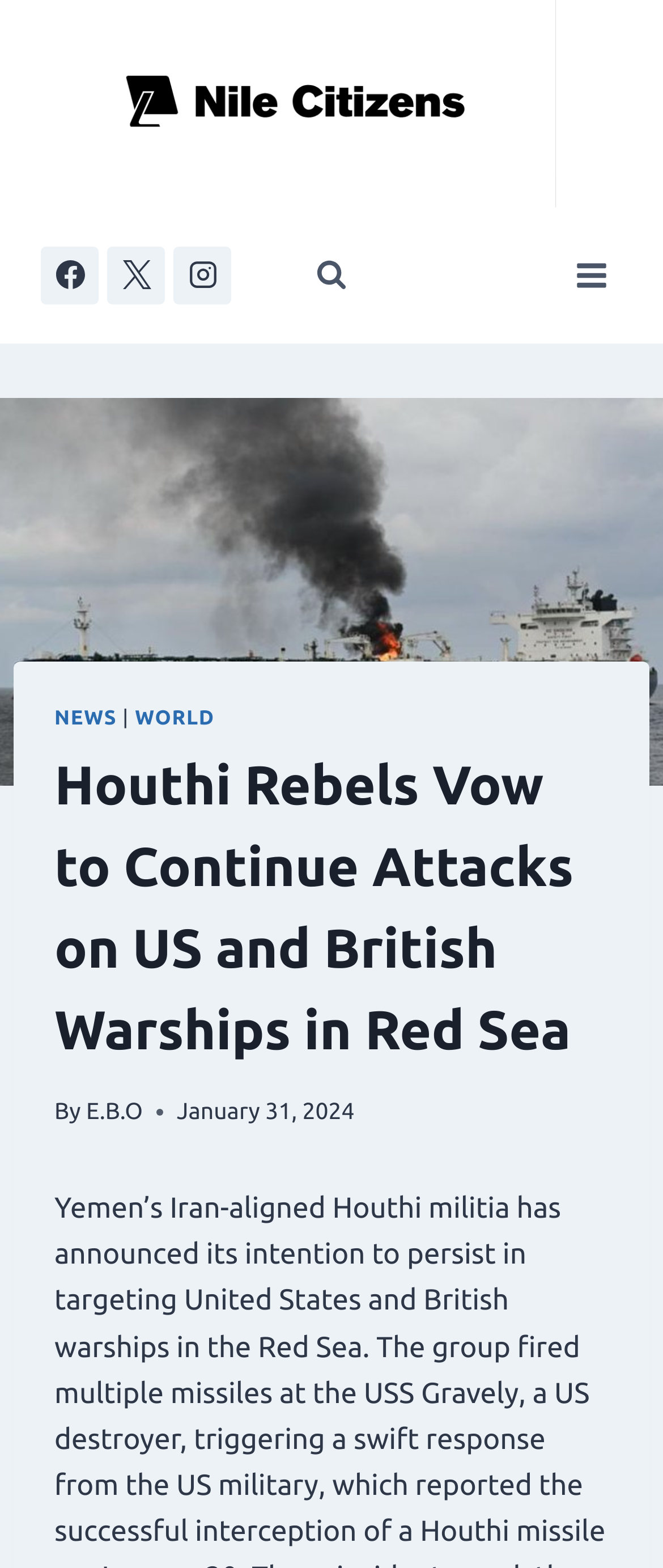Please locate the UI element described by "Toggle Menu" and provide its bounding box coordinates.

[0.844, 0.158, 0.938, 0.192]